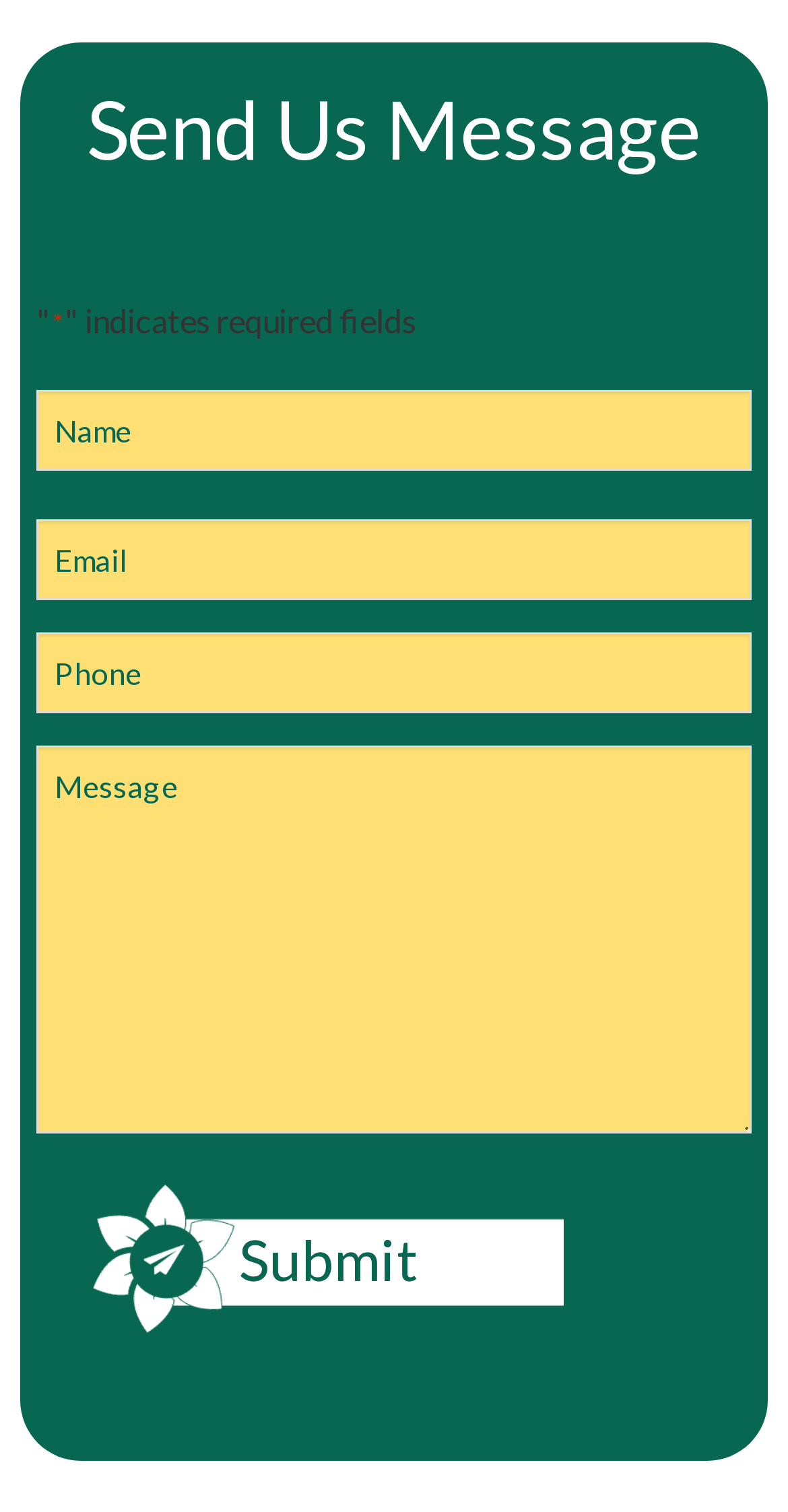Find the bounding box coordinates for the element described here: "value="Submit"".

[0.046, 0.779, 0.79, 0.885]